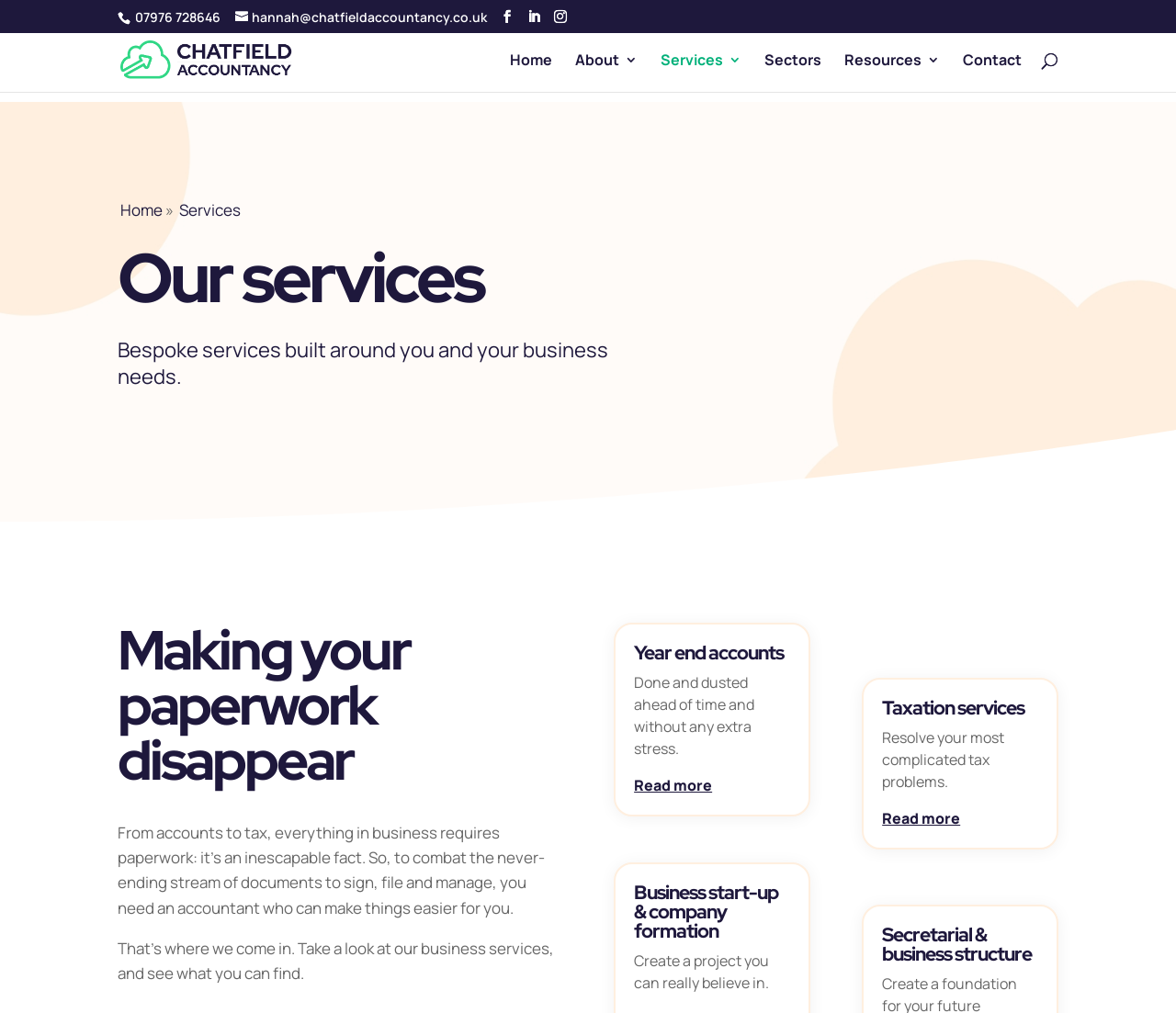Provide the bounding box coordinates of the HTML element described by the text: "About the Jataka Tales".

None